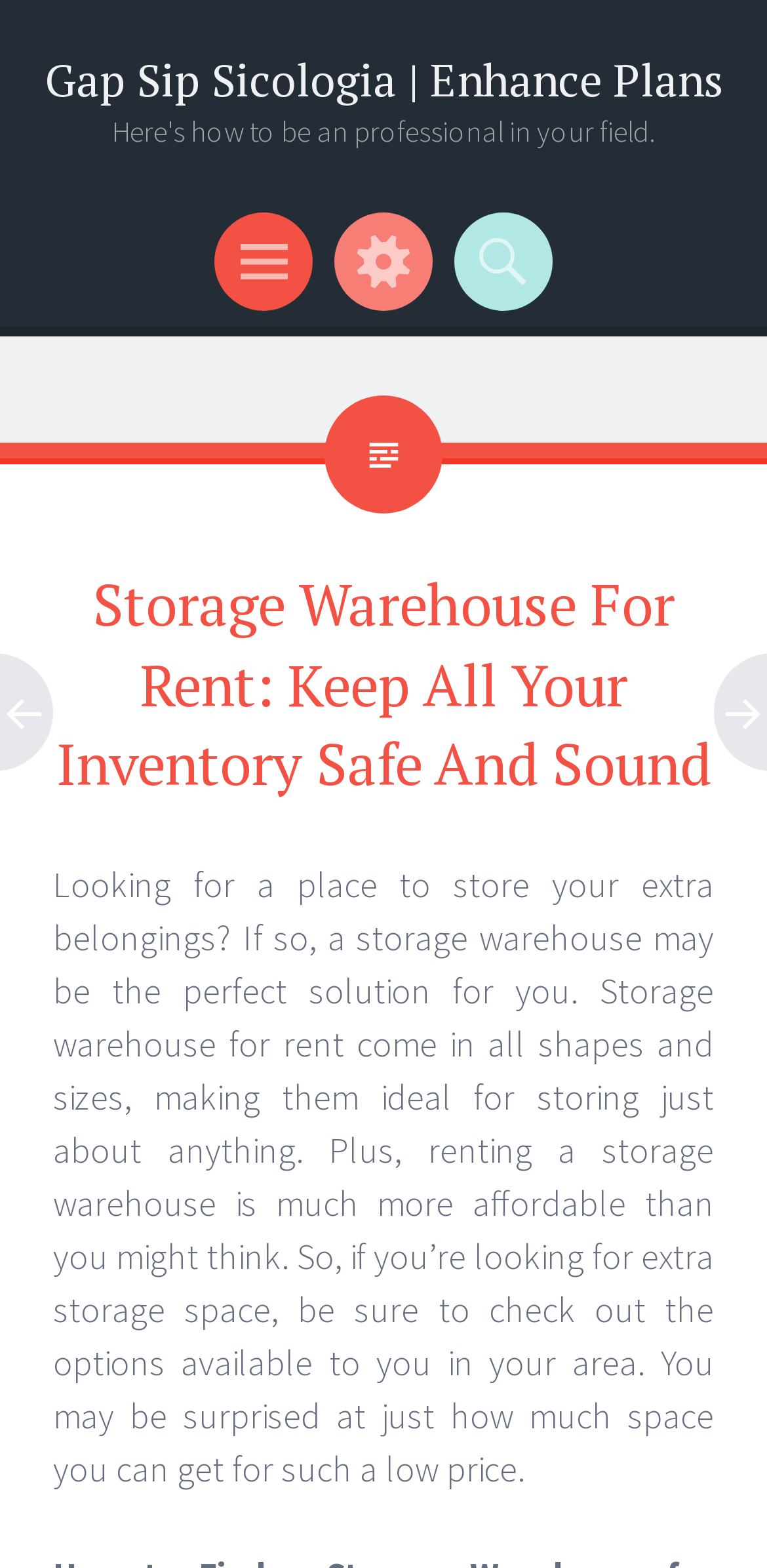Please provide a one-word or short phrase answer to the question:
What is the size range of storage warehouses?

All shapes and sizes